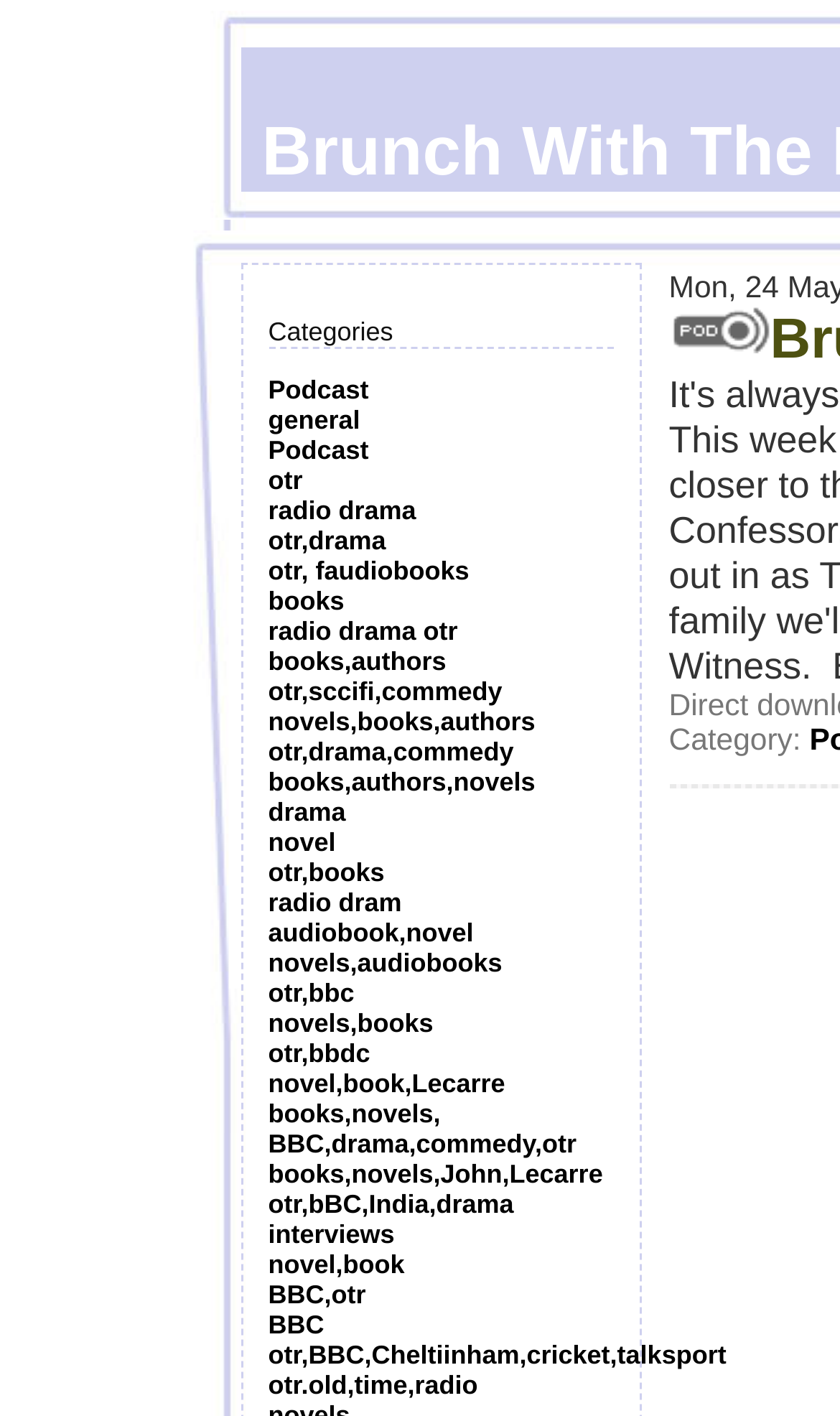How many links are there on the webpage?
Based on the image content, provide your answer in one word or a short phrase.

40